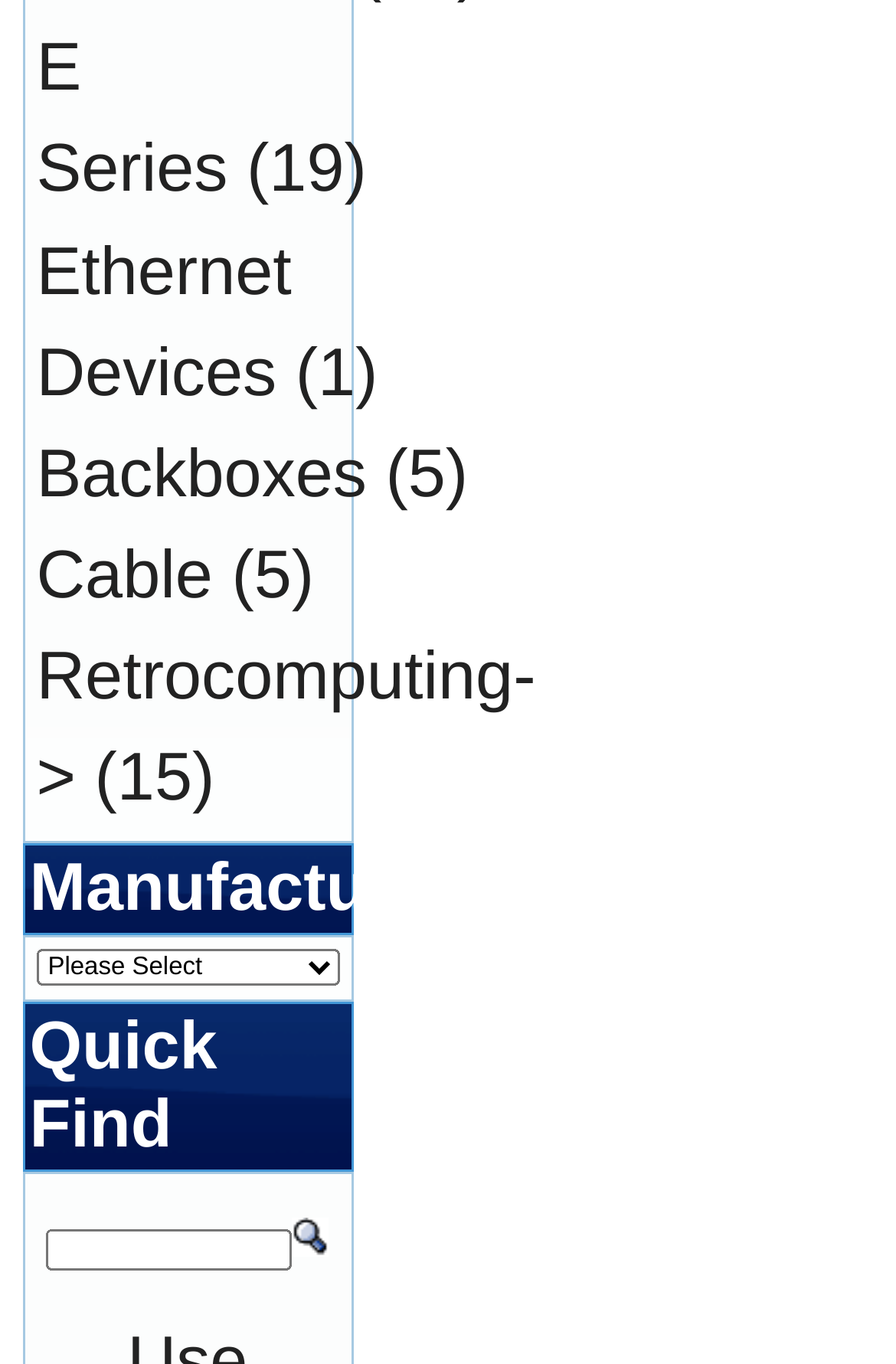Given the element description, predict the bounding box coordinates in the format (top-left x, top-left y, bottom-right x, bottom-right y), using floating point numbers between 0 and 1: Cable

[0.041, 0.394, 0.238, 0.45]